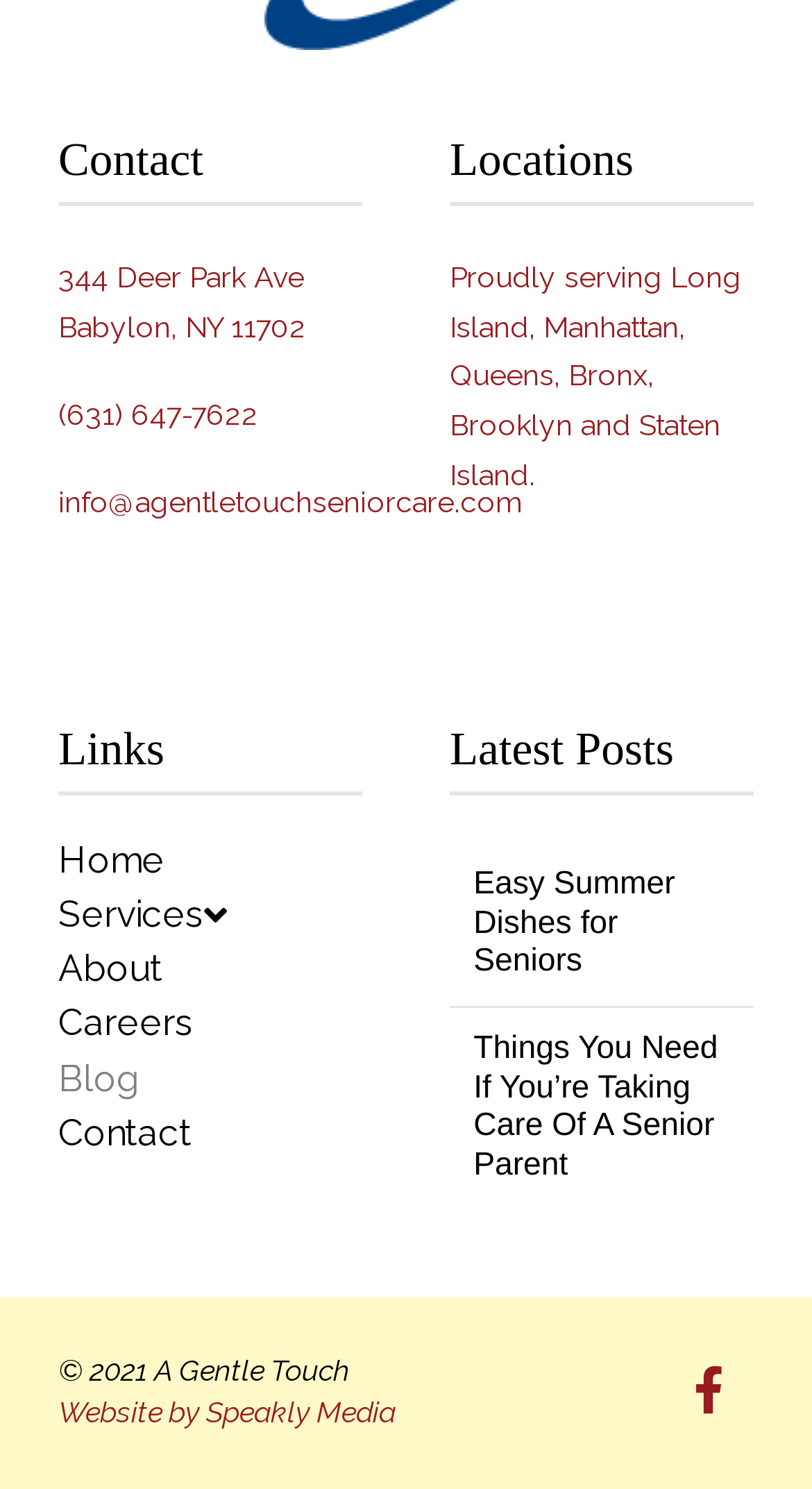Can you give a comprehensive explanation to the question given the content of the image?
What is the copyright year of the webpage?

The copyright year can be found at the bottom left of the webpage, and it is listed as '© 2021 A Gentle Touch'.